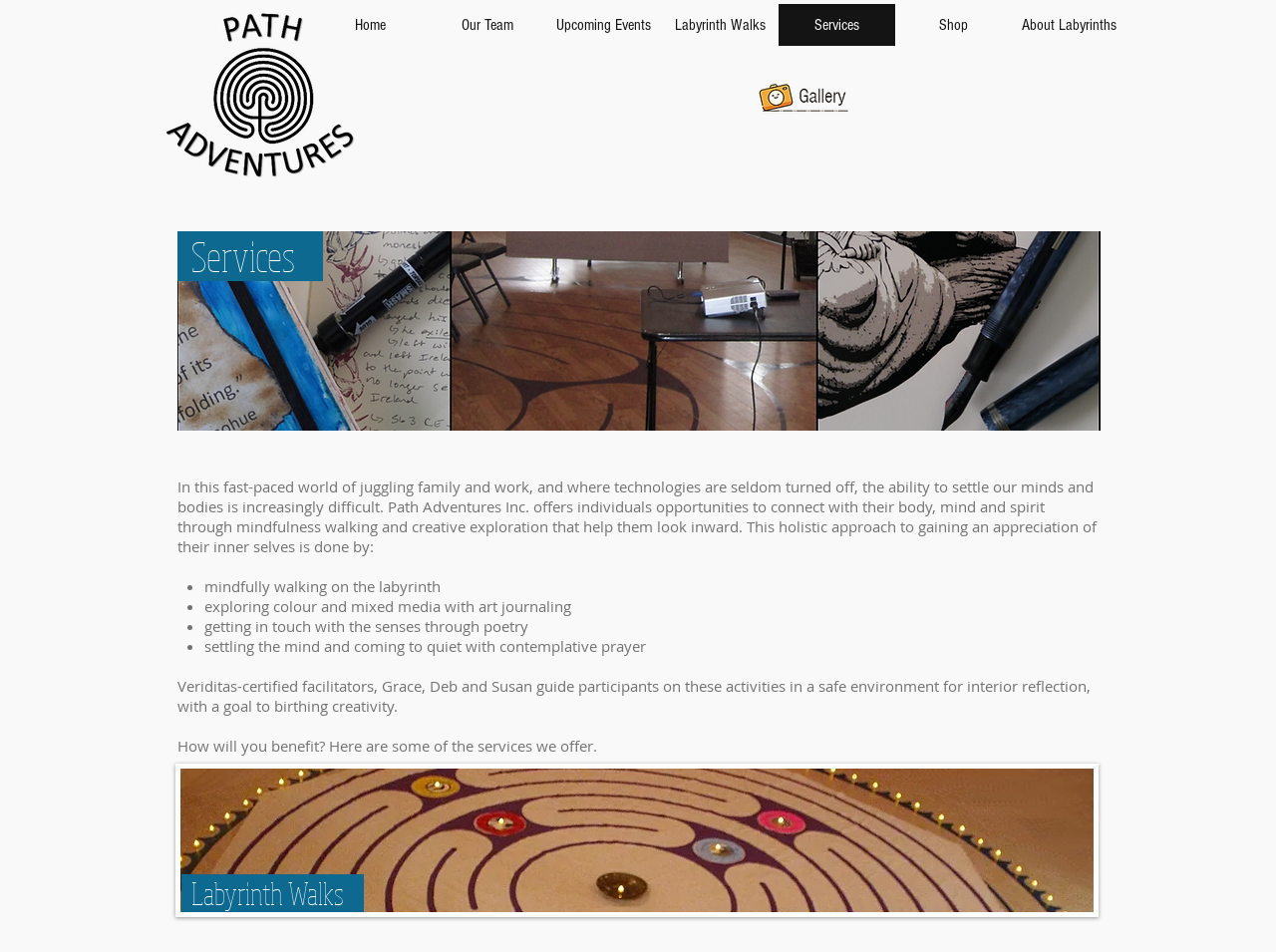Pinpoint the bounding box coordinates of the element to be clicked to execute the instruction: "View the Labyrinth Walks page".

[0.142, 0.918, 0.438, 0.958]